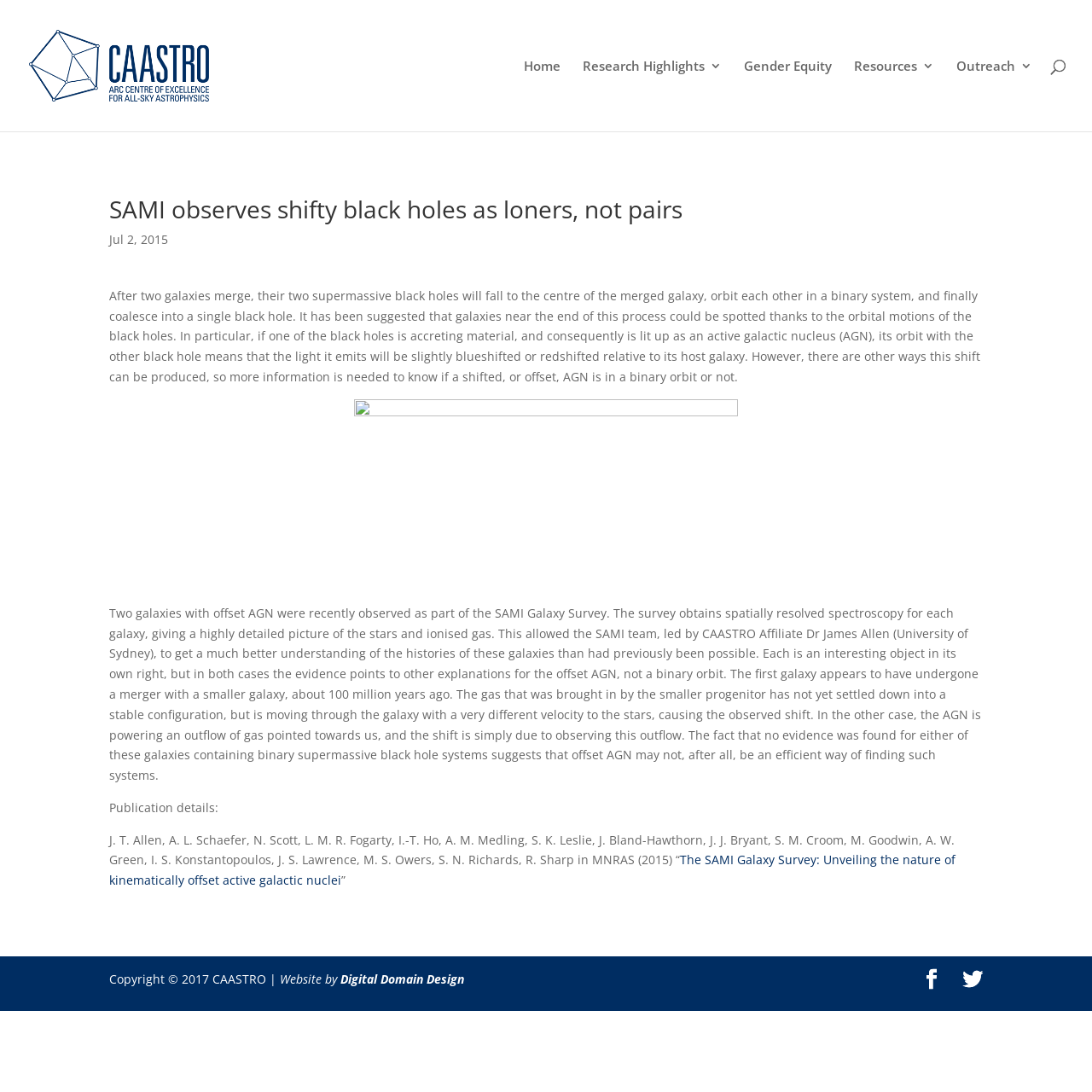Please provide a brief answer to the following inquiry using a single word or phrase:
What is the purpose of the SAMI Galaxy Survey?

To understand galaxy histories